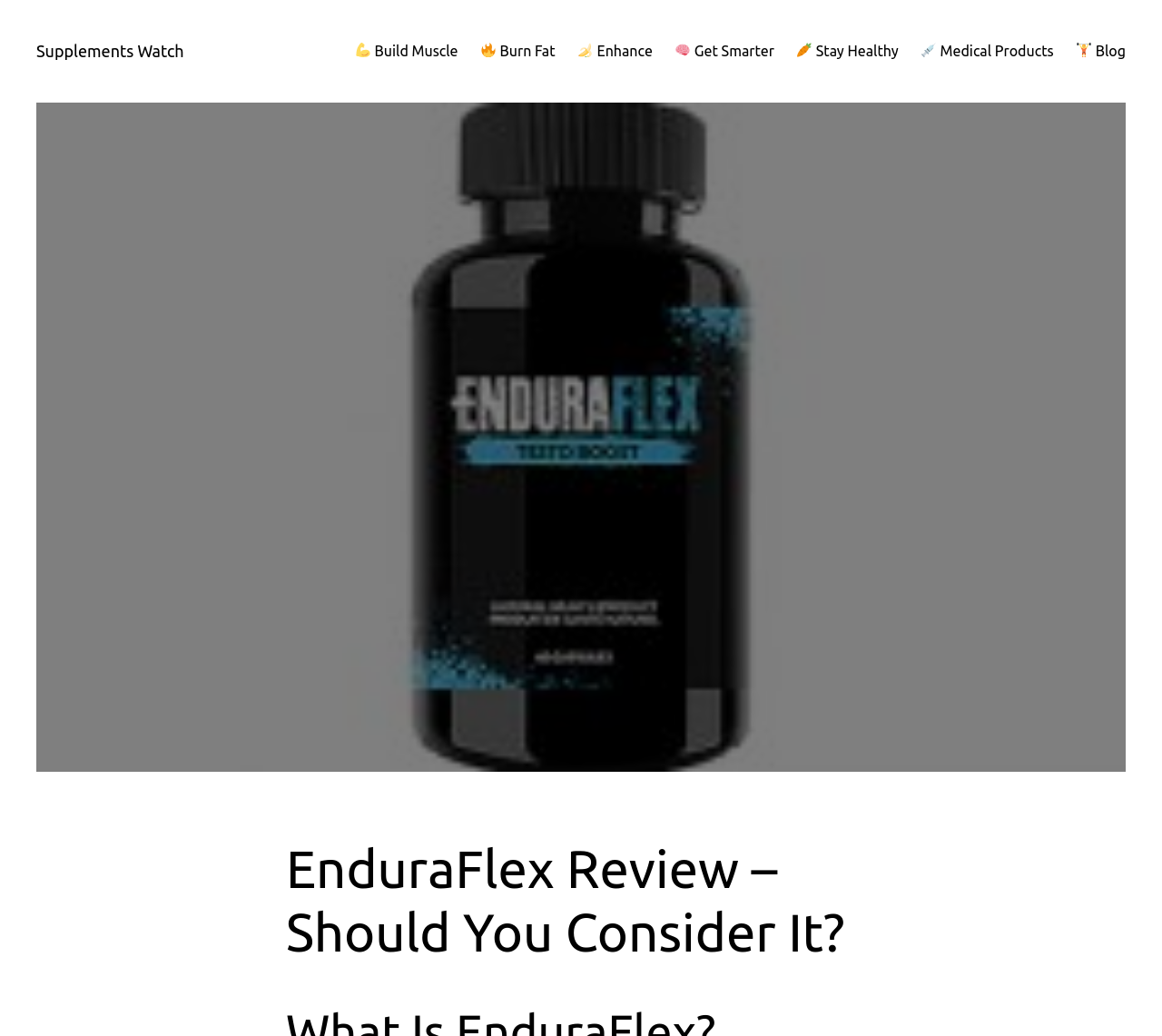Determine the bounding box coordinates of the element that should be clicked to execute the following command: "Click on EnduraFlex image".

[0.031, 0.099, 0.969, 0.745]